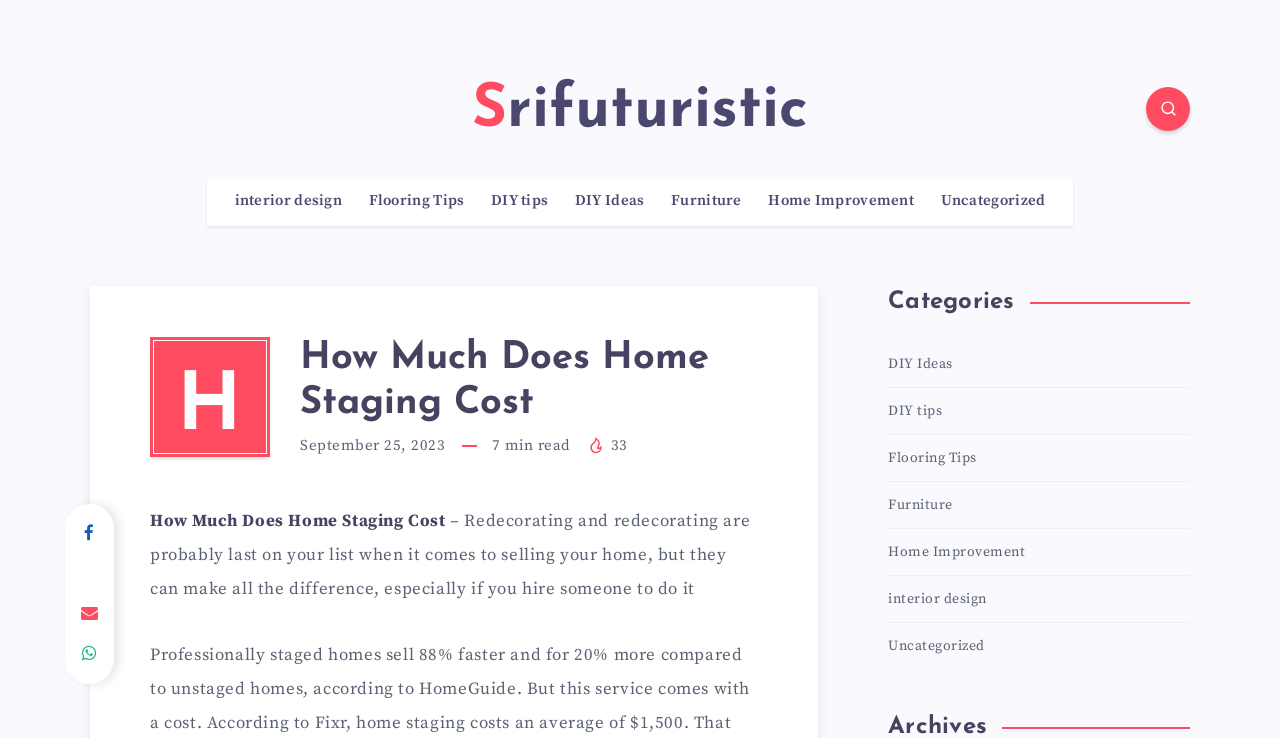Please find the bounding box coordinates of the element that you should click to achieve the following instruction: "Click on the 'Srifuturistic' link". The coordinates should be presented as four float numbers between 0 and 1: [left, top, right, bottom].

[0.369, 0.102, 0.631, 0.199]